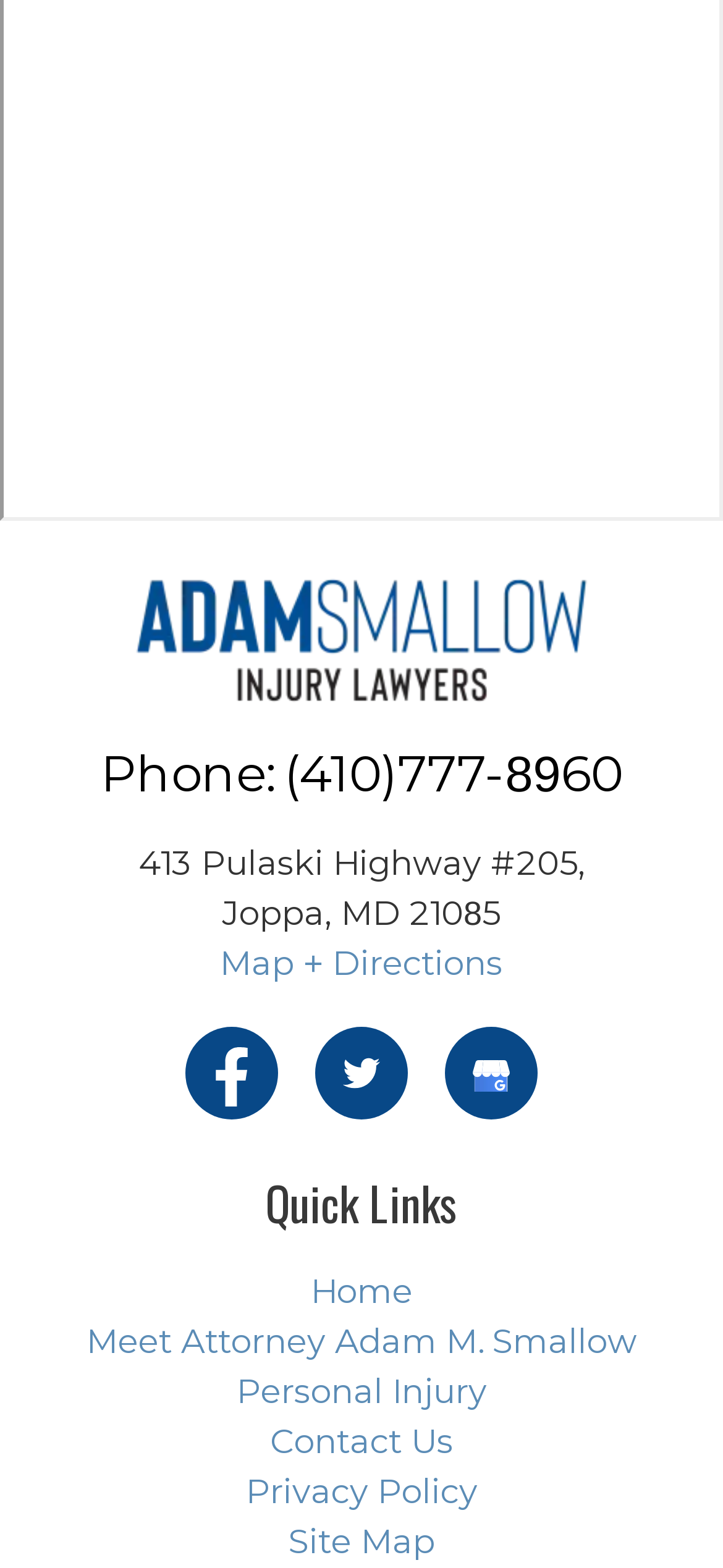What is the phone number of Adam M. Smallow?
Look at the image and respond with a one-word or short-phrase answer.

(410)777-8960